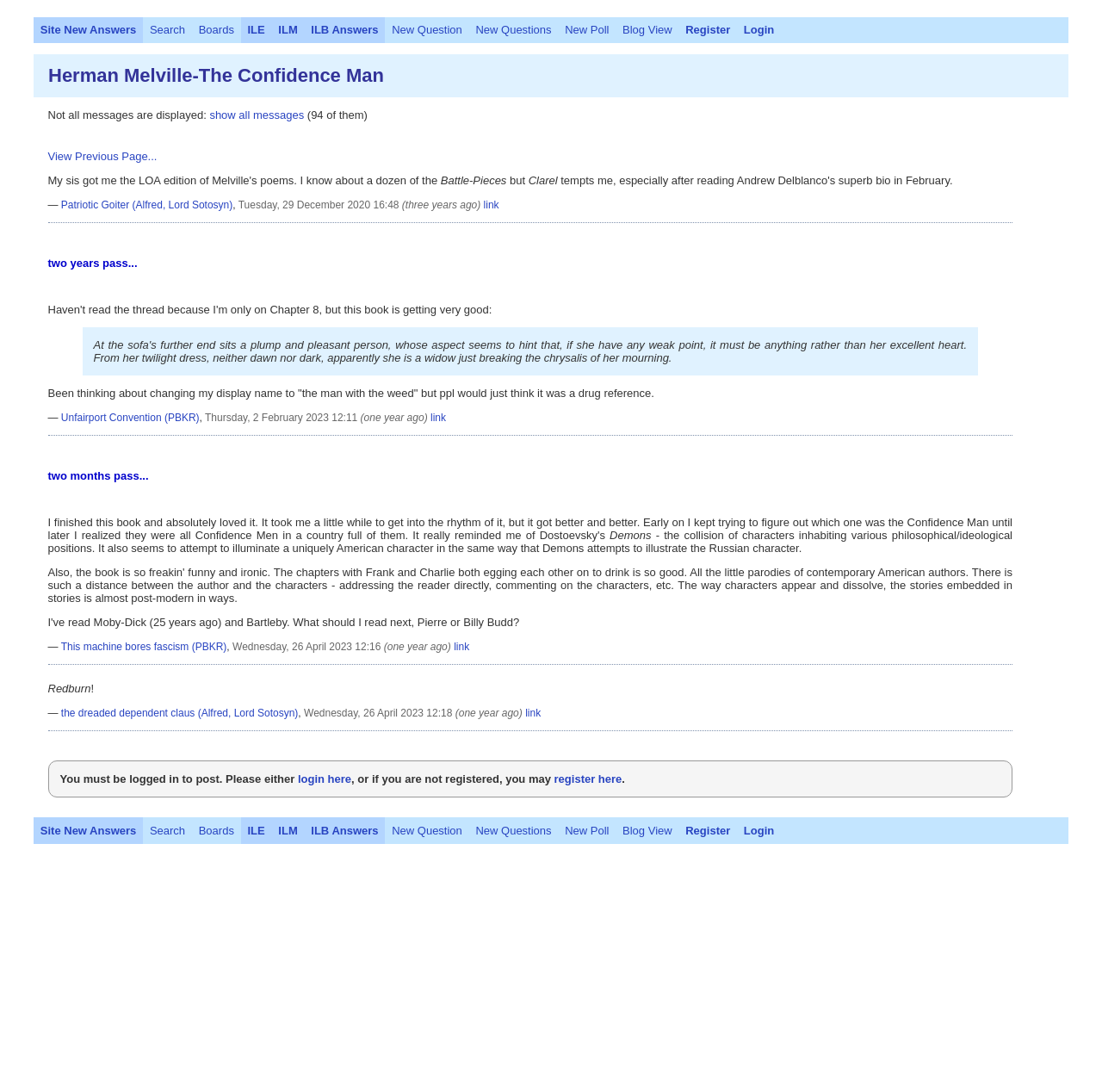Determine the bounding box coordinates of the UI element described by: "View Previous Page...".

[0.043, 0.138, 0.143, 0.149]